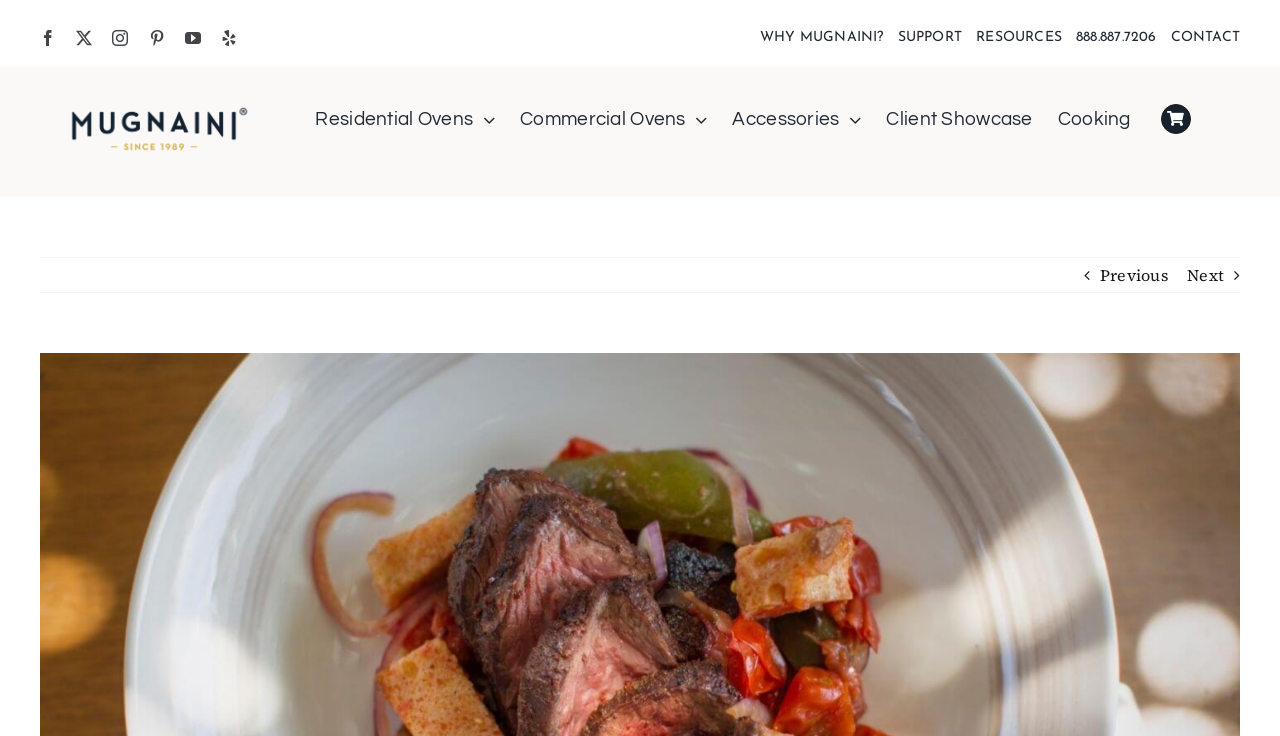Can users view their cart?
Answer the question with as much detail as you can, using the image as a reference.

I found a link 'Link to https://mugnaini.com/my-cart/' which suggests that users can view their cart and likely make purchases on the website.